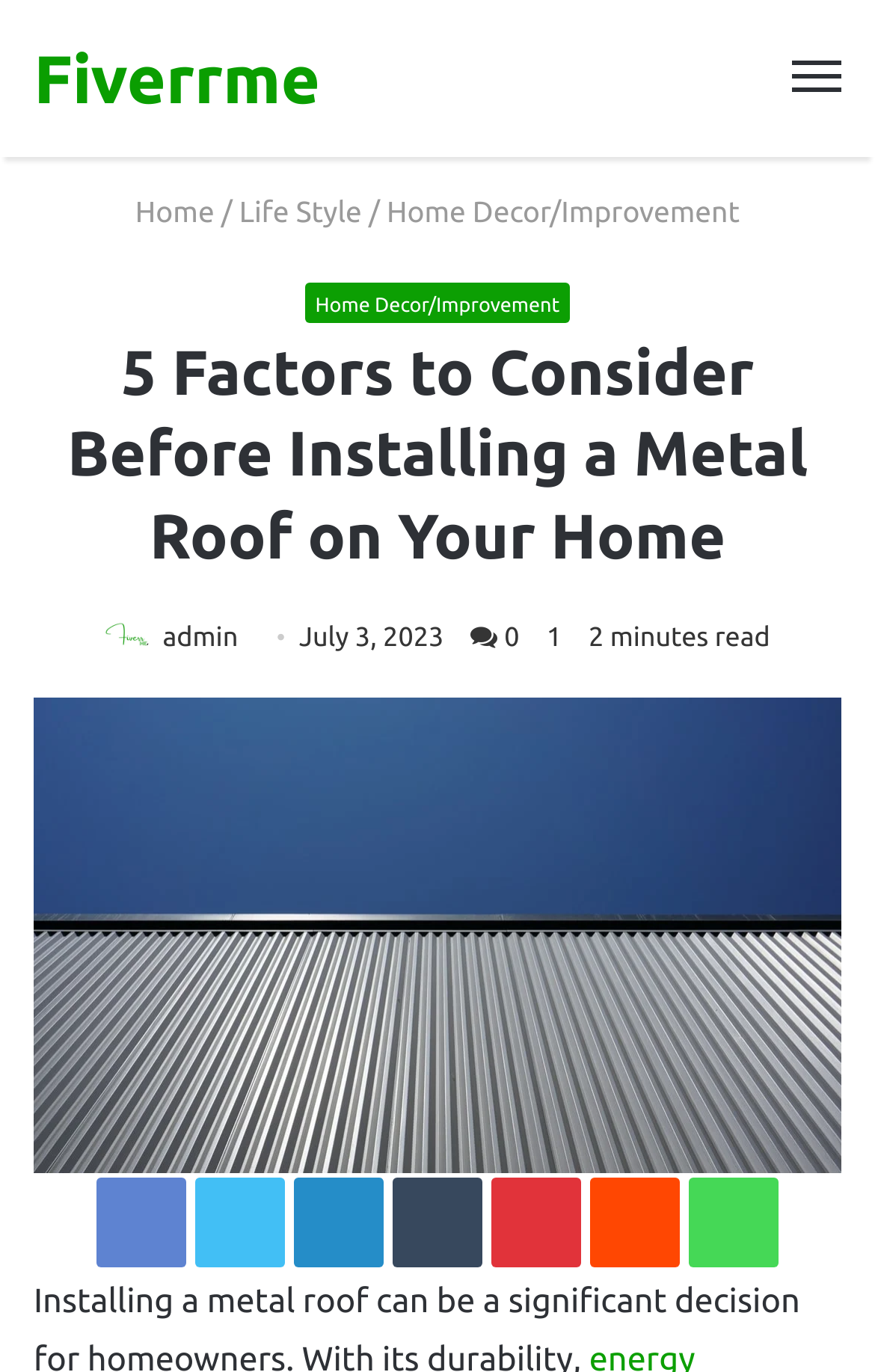Find the bounding box coordinates of the clickable area that will achieve the following instruction: "Click on the 'Menu' link".

[0.905, 0.033, 0.962, 0.082]